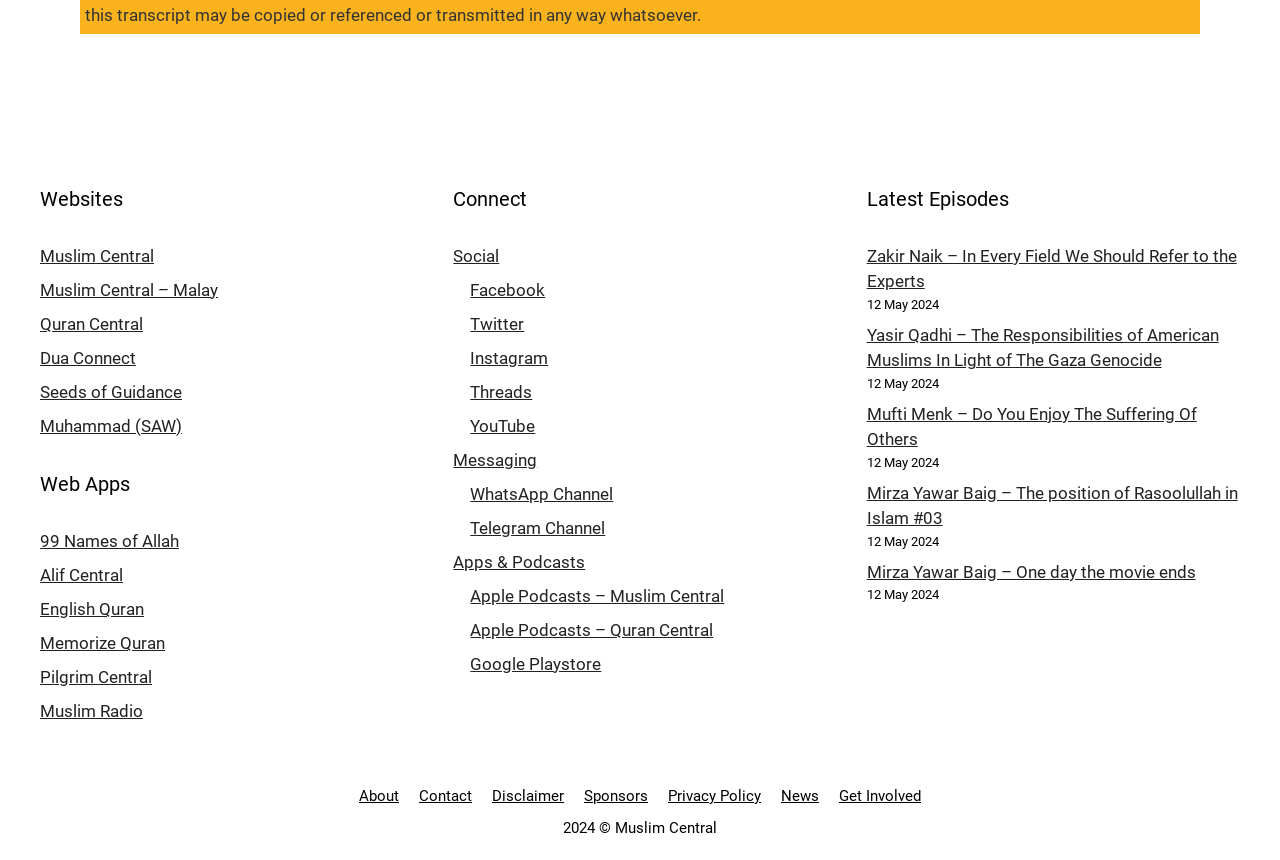Find the UI element described as: "YouTube" and predict its bounding box coordinates. Ensure the coordinates are four float numbers between 0 and 1, [left, top, right, bottom].

[0.367, 0.483, 0.418, 0.507]